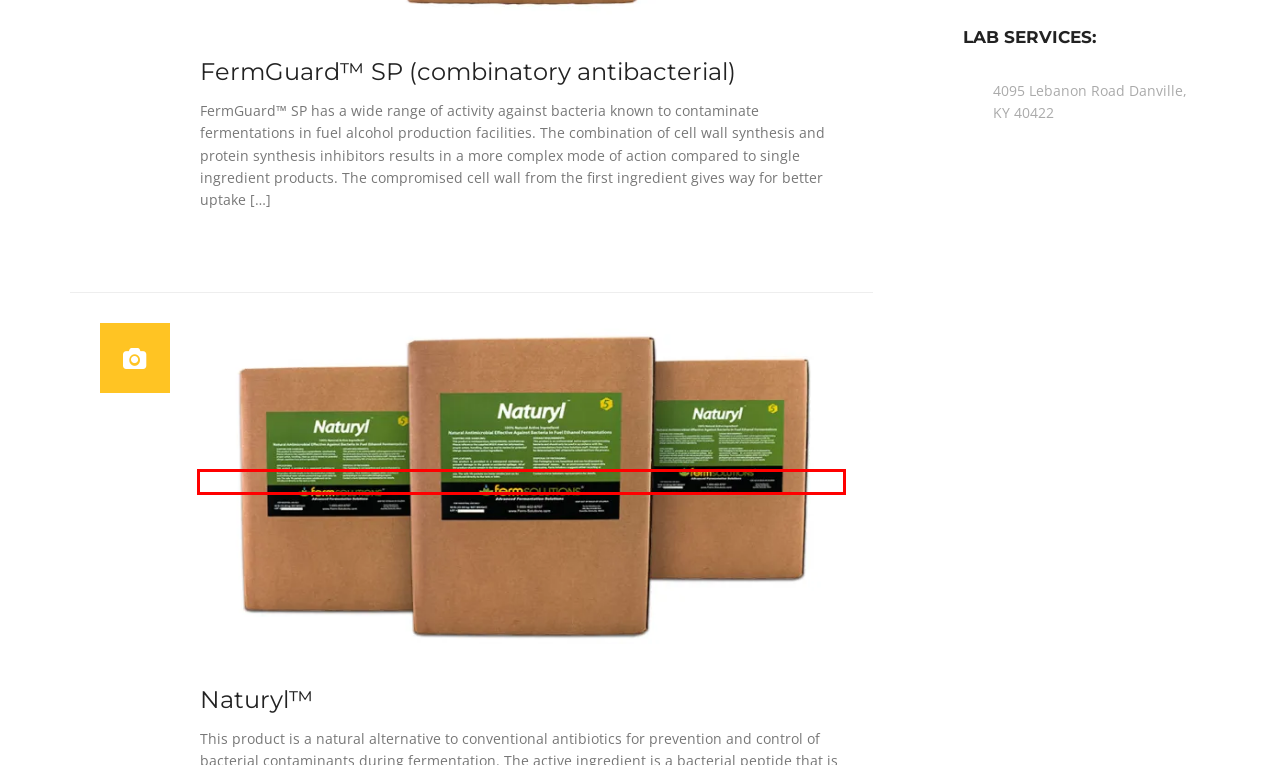You are given a screenshot of a webpage with a red rectangle bounding box. Choose the best webpage description that matches the new webpage after clicking the element in the bounding box. Here are the candidates:
A. Lab Services – Ferm-Solutions
B. FermGuard™ – Ferm-Solutions
C. Contact Us – Ferm-Solutions
D. Sydney: Fast & Customizable WordPress Theme
E. Naturyl™ – Ferm-Solutions
F. Ferm-Solutions – Fermentation Optimization Expertise
G. FermGuard™ Sentry (virginiamycin) – Ferm-Solutions
H. FermPEN™ (penicillin) – Ferm-Solutions

E